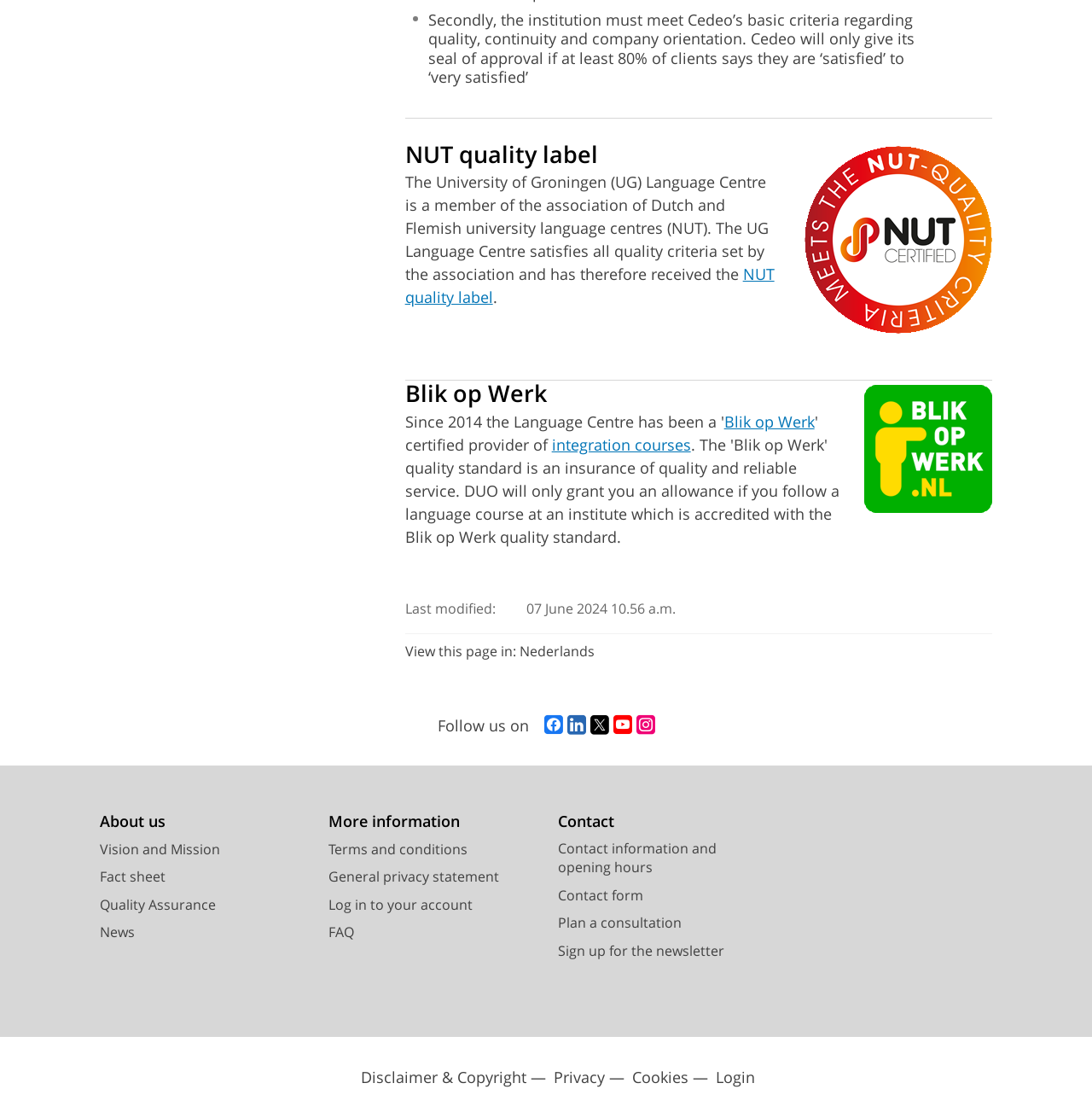Extract the bounding box coordinates of the UI element described by: "Quality Assurance". The coordinates should include four float numbers ranging from 0 to 1, e.g., [left, top, right, bottom].

[0.091, 0.801, 0.198, 0.818]